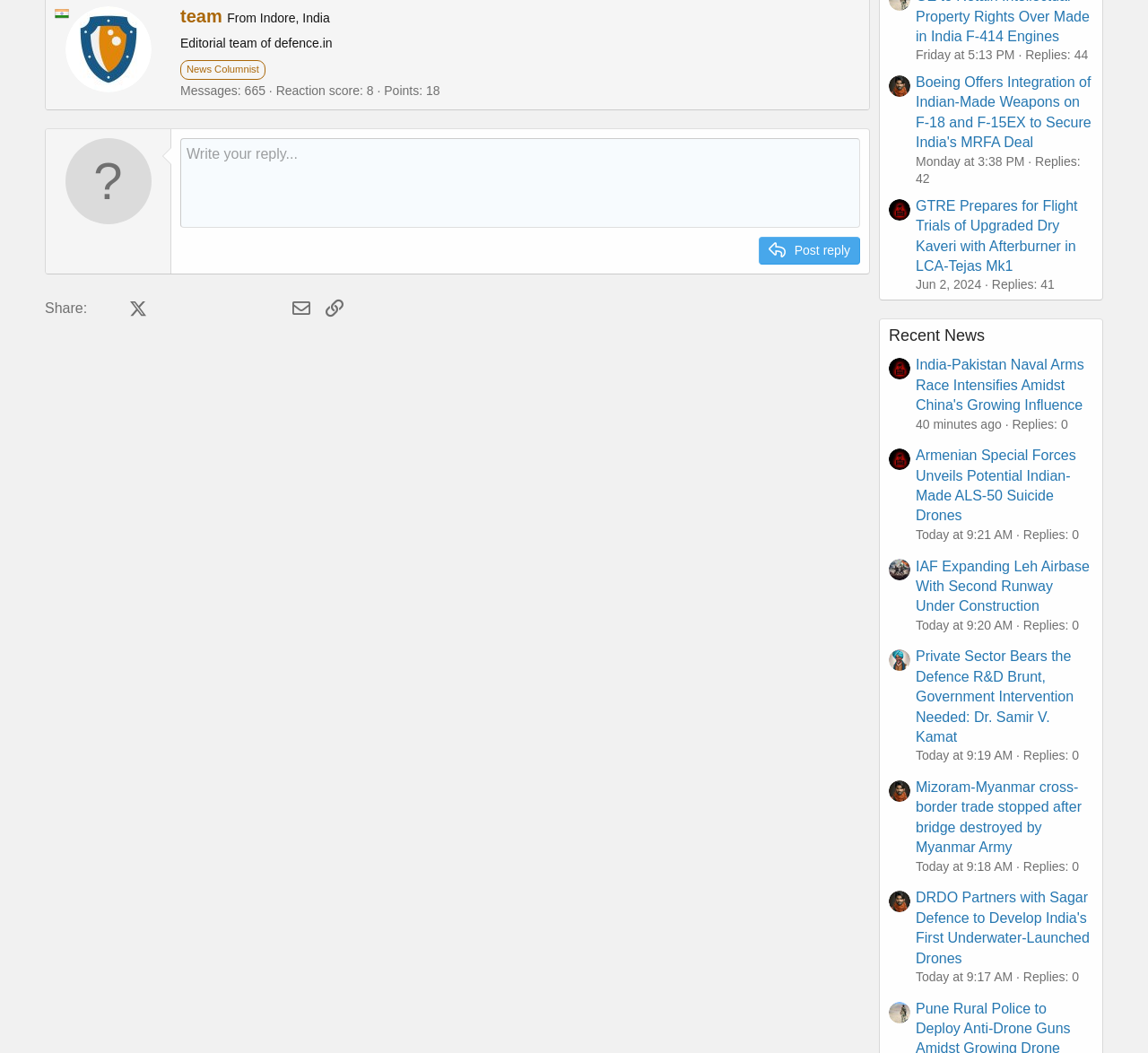Identify the bounding box of the UI component described as: "Post reply".

[0.661, 0.225, 0.749, 0.251]